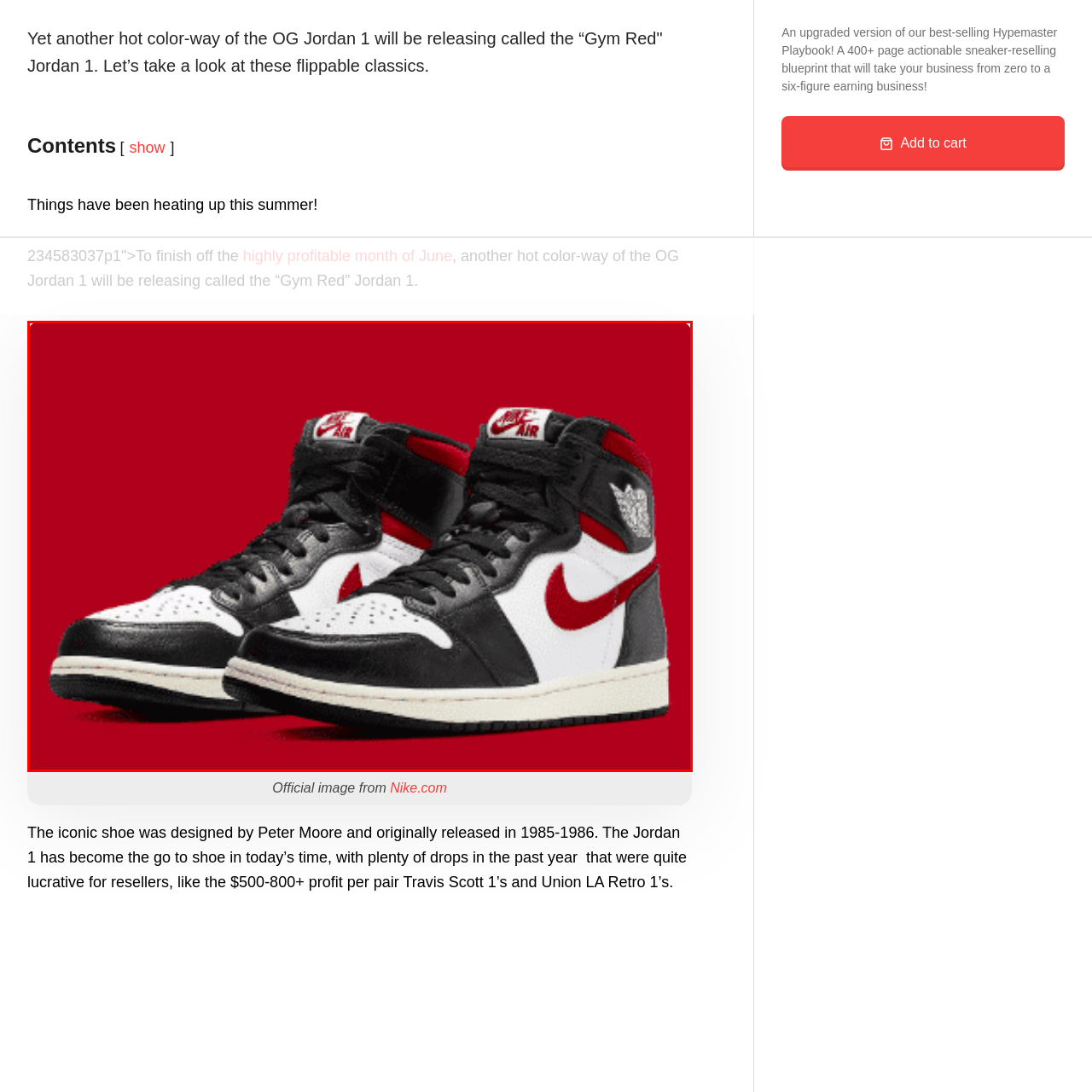Check the image marked by the red frame and reply to the question using one word or phrase:
What is the significance of the 'Gym Red' Jordan 1?

Tribute to original release